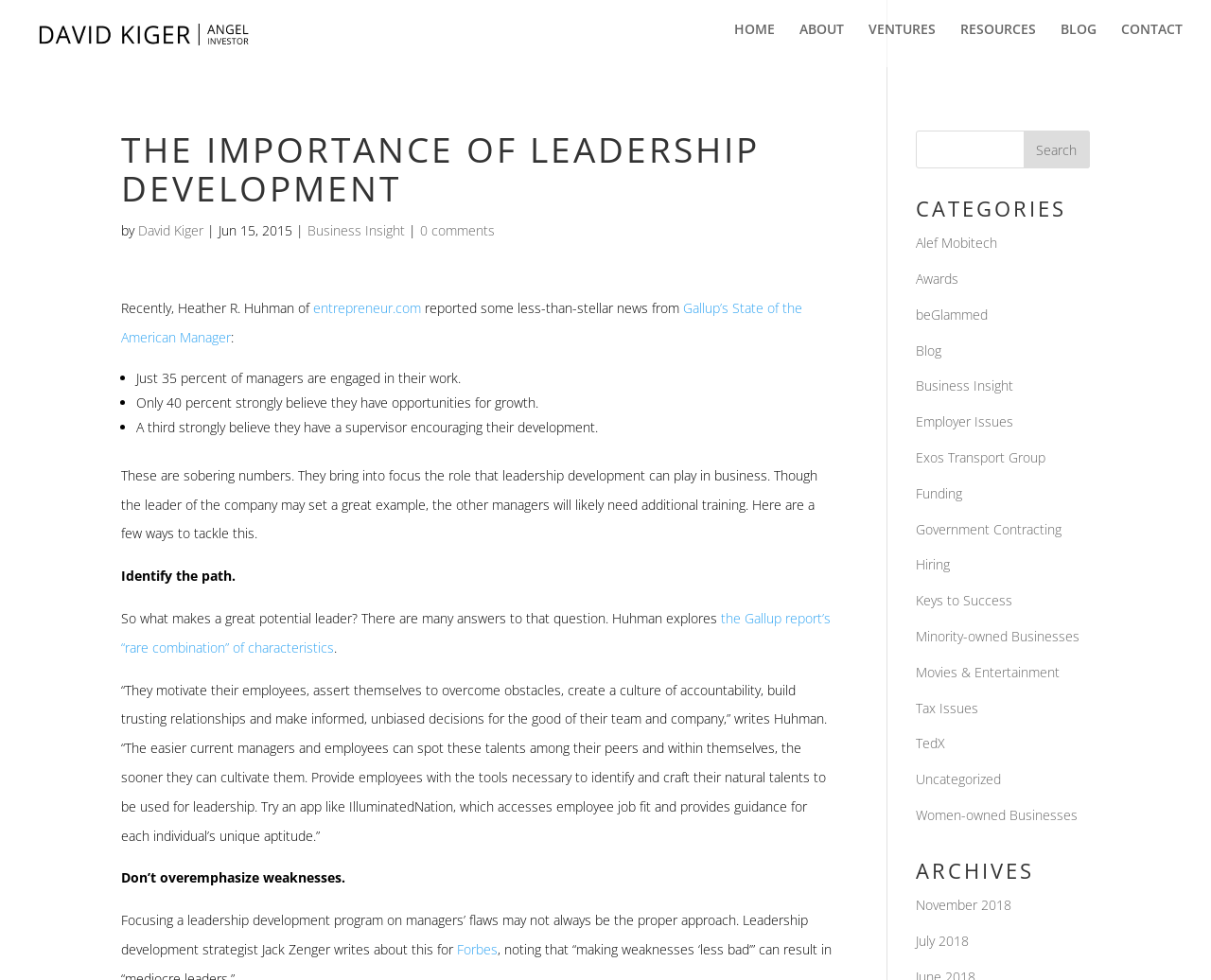Locate the bounding box coordinates of the clickable area to execute the instruction: "View the archives for November 2018". Provide the coordinates as four float numbers between 0 and 1, represented as [left, top, right, bottom].

[0.756, 0.914, 0.835, 0.932]